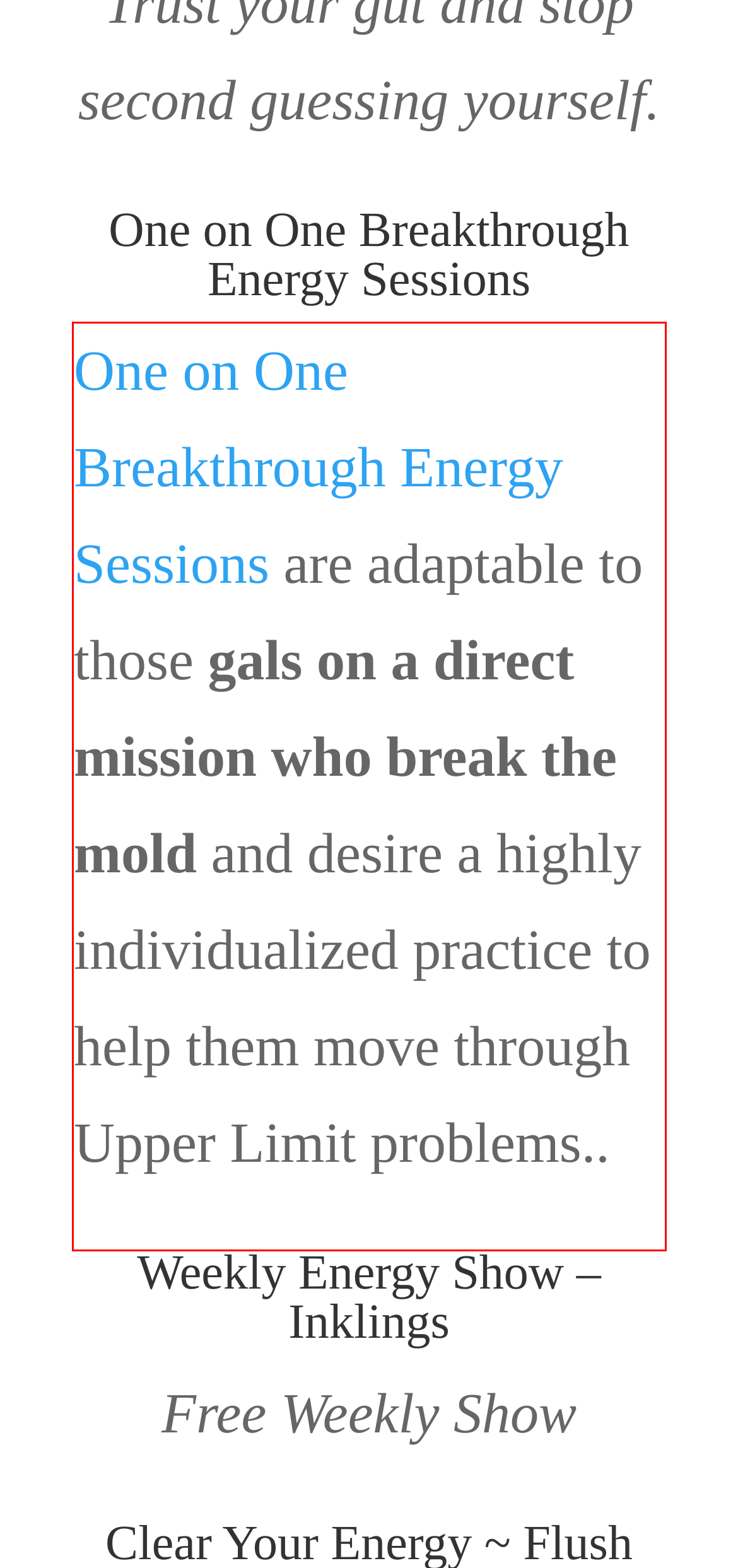You have a screenshot of a webpage with a red bounding box. Identify and extract the text content located inside the red bounding box.

One on One Breakthrough Energy Sessions are adaptable to those gals on a direct mission who break the mold and desire a highly individualized practice to help them move through Upper Limit problems..